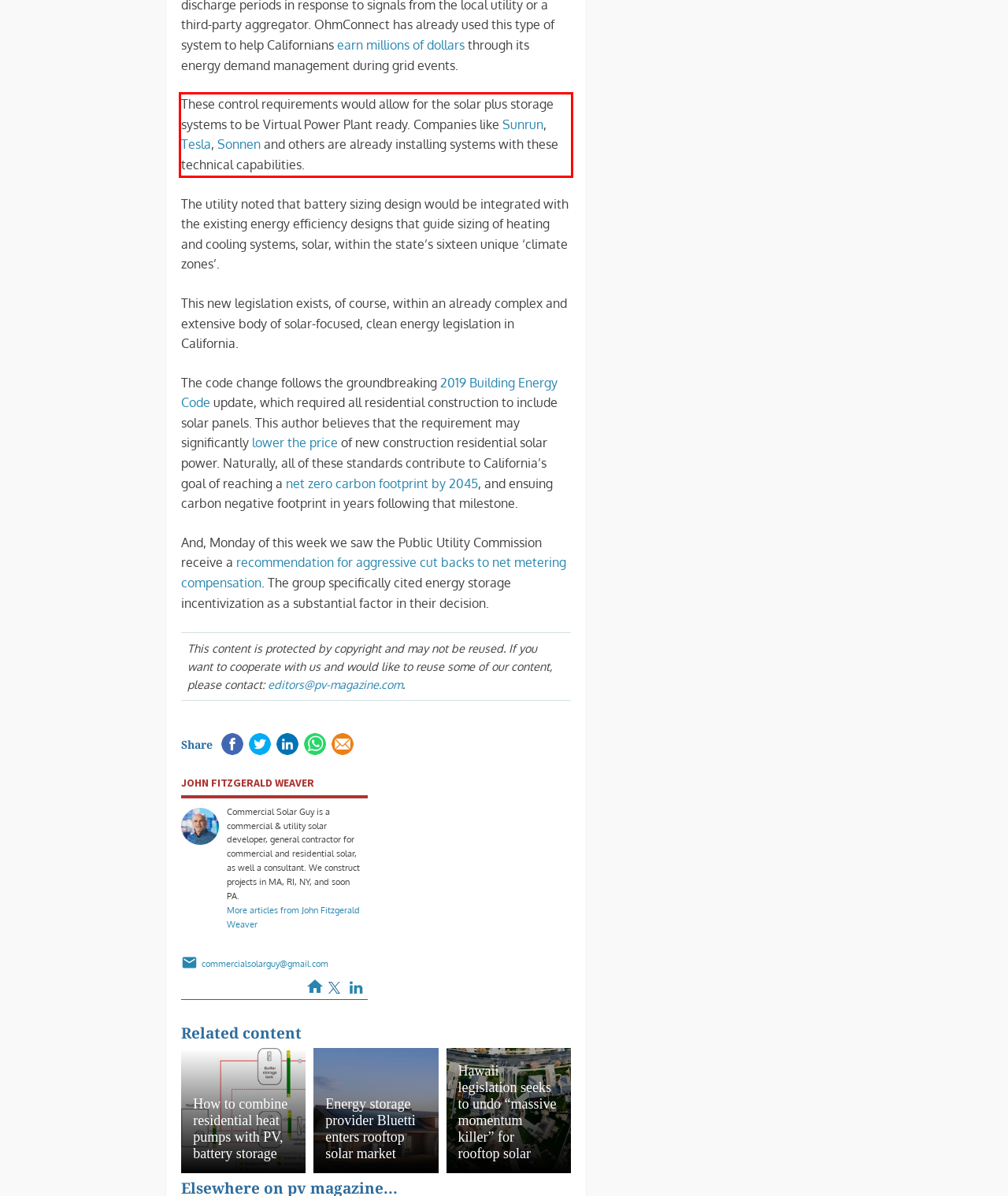Observe the screenshot of the webpage, locate the red bounding box, and extract the text content within it.

These control requirements would allow for the solar plus storage systems to be Virtual Power Plant ready. Companies like Sunrun, Tesla, Sonnen and others are already installing systems with these technical capabilities.